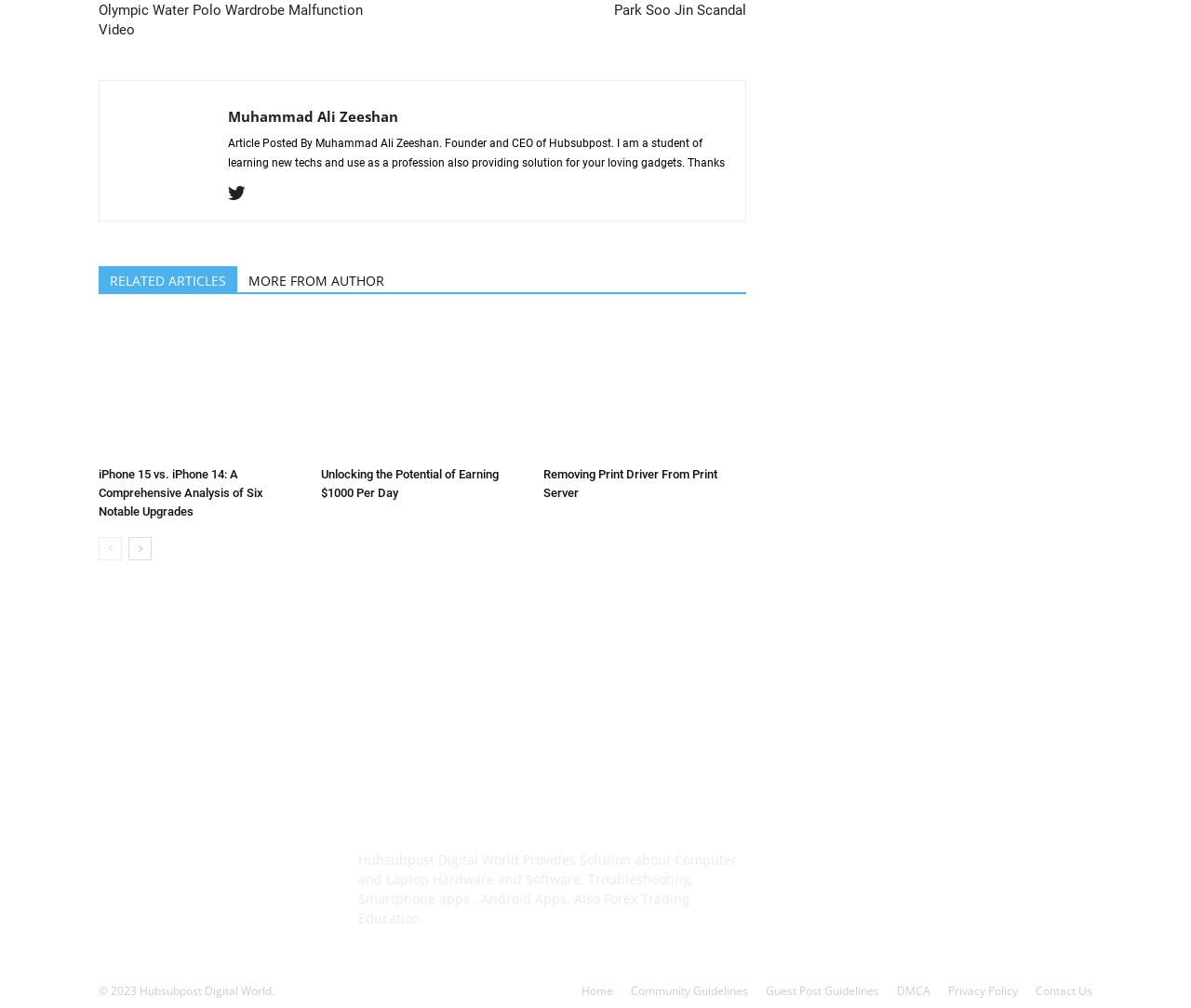Who is the author of the article?
Answer the question based on the image using a single word or a brief phrase.

Muhammad Ali Zeeshan